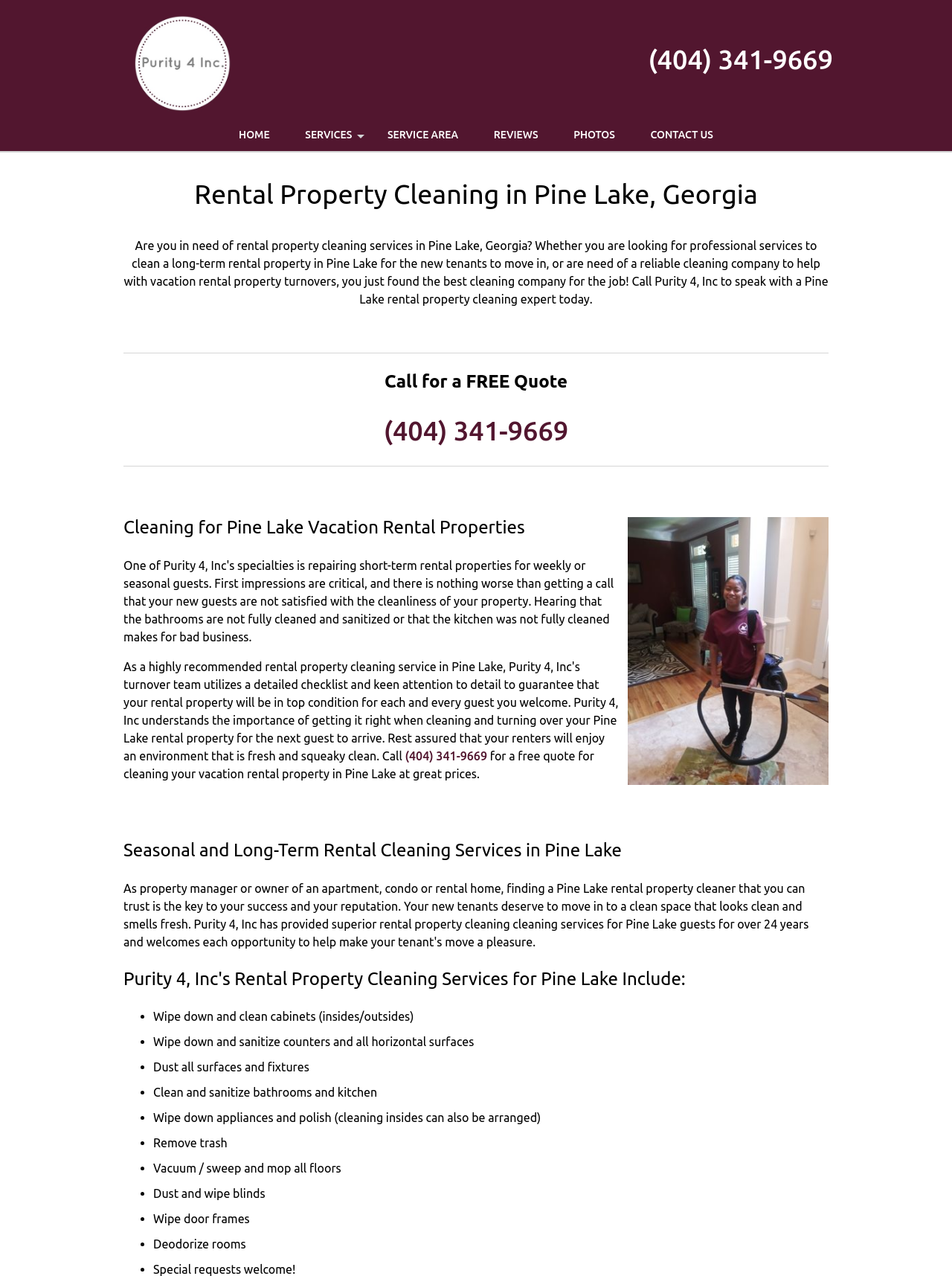Please find the bounding box coordinates of the element that needs to be clicked to perform the following instruction: "View photos". The bounding box coordinates should be four float numbers between 0 and 1, represented as [left, top, right, bottom].

[0.585, 0.093, 0.663, 0.118]